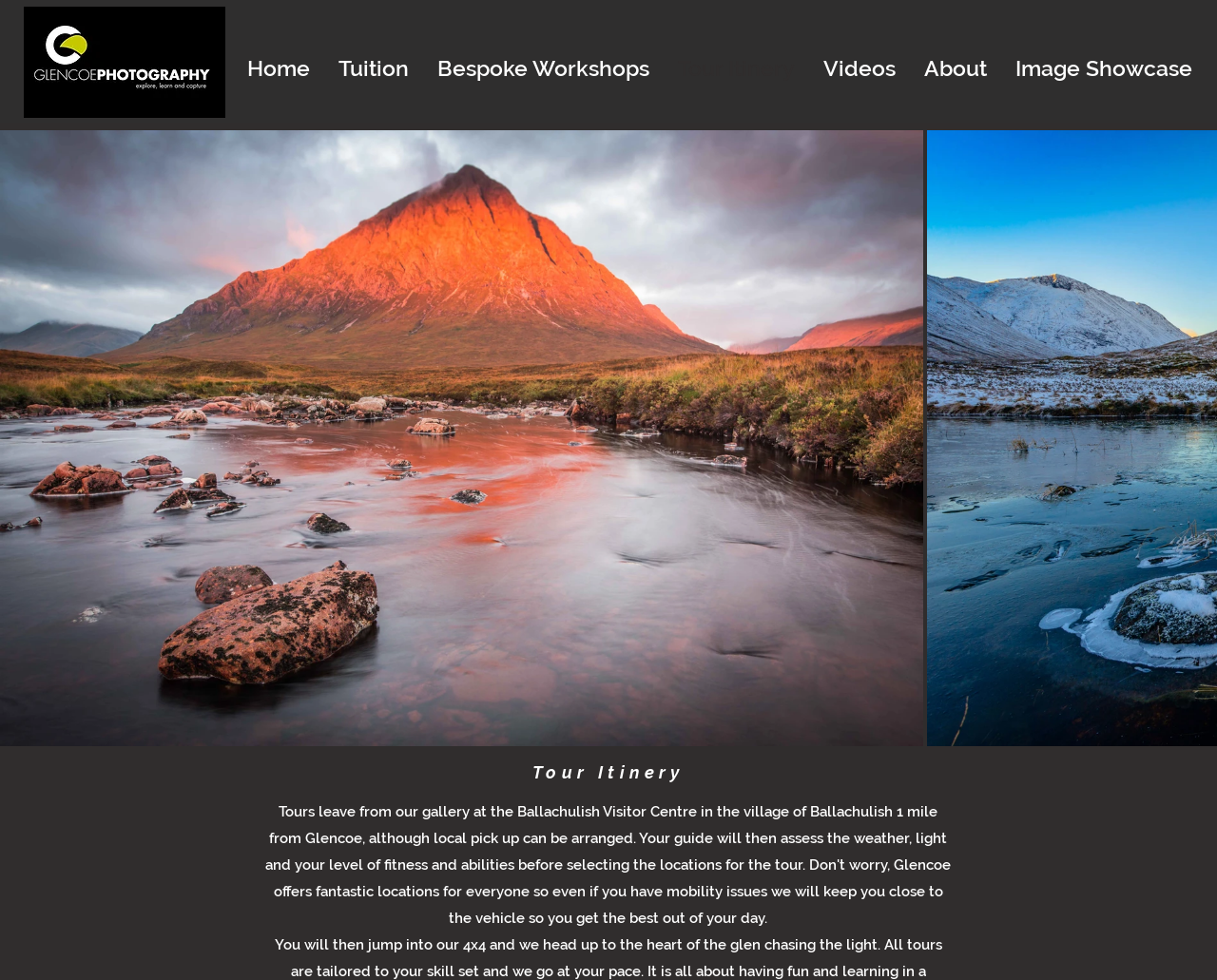Provide a short answer using a single word or phrase for the following question: 
What is the logo image filename?

logo ex,l,c.jpg